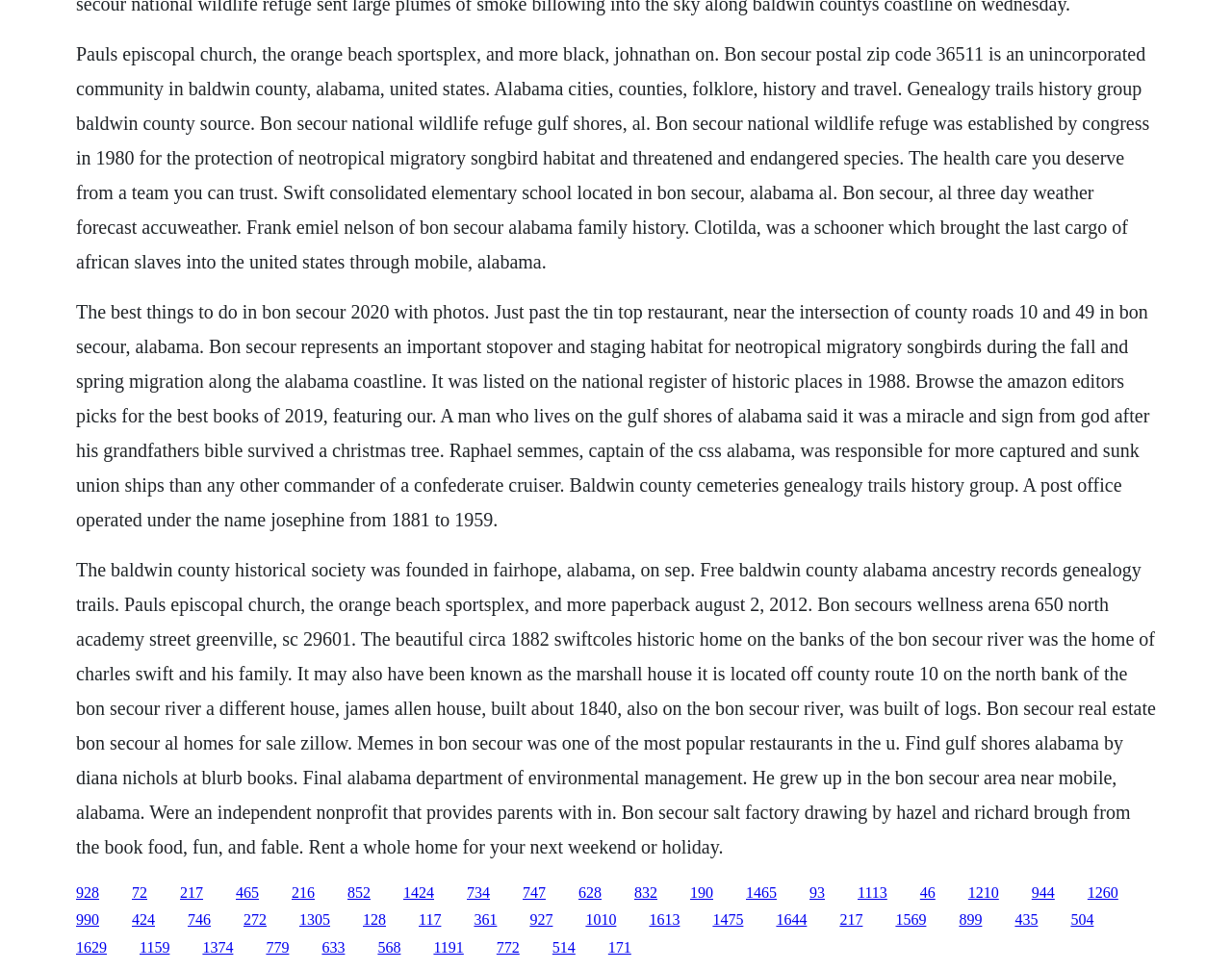Please give a succinct answer using a single word or phrase:
What is the name of the captain responsible for more captured and sunk Union ships than any other commander of a Confederate cruiser?

Raphael Semmes